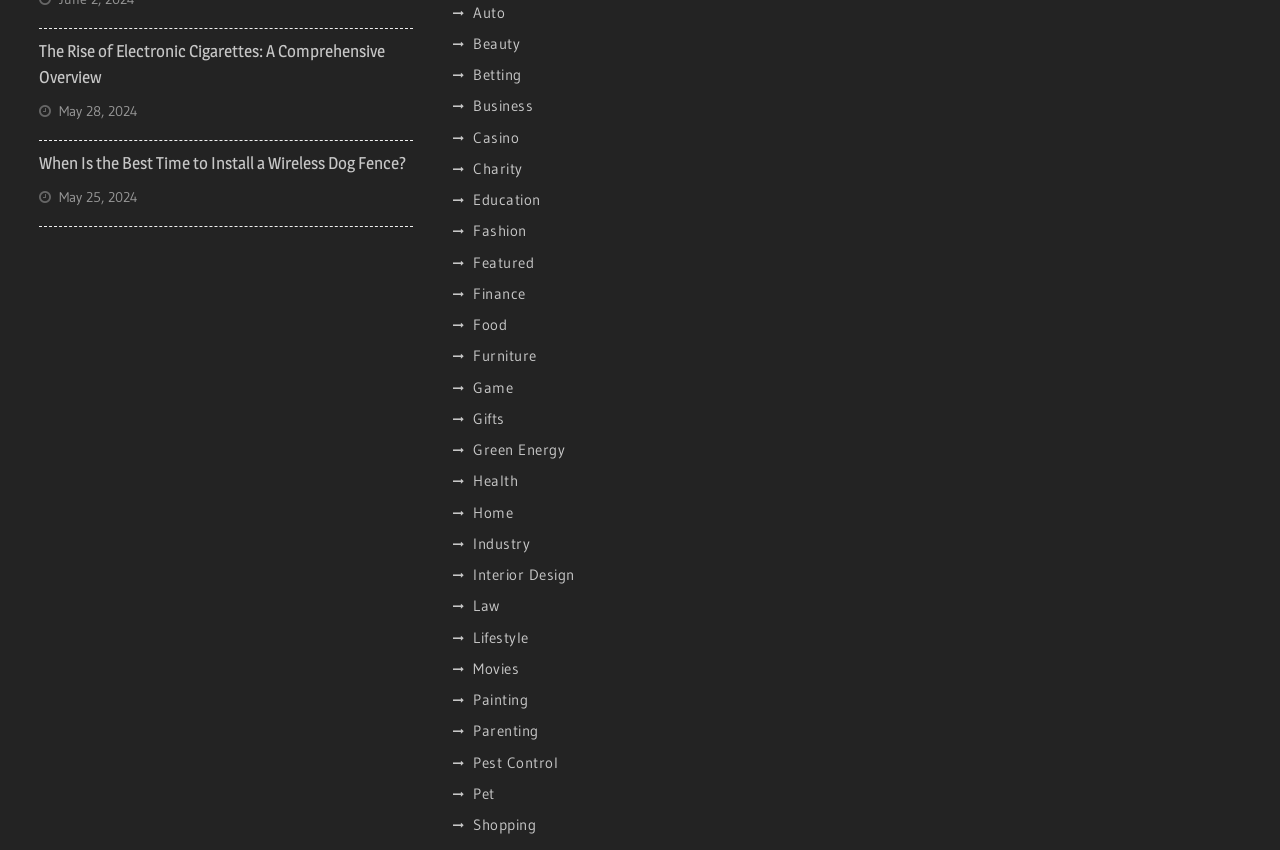Locate the bounding box coordinates of the clickable element to fulfill the following instruction: "Go to 'Home'". Provide the coordinates as four float numbers between 0 and 1 in the format [left, top, right, bottom].

[0.37, 0.591, 0.401, 0.614]